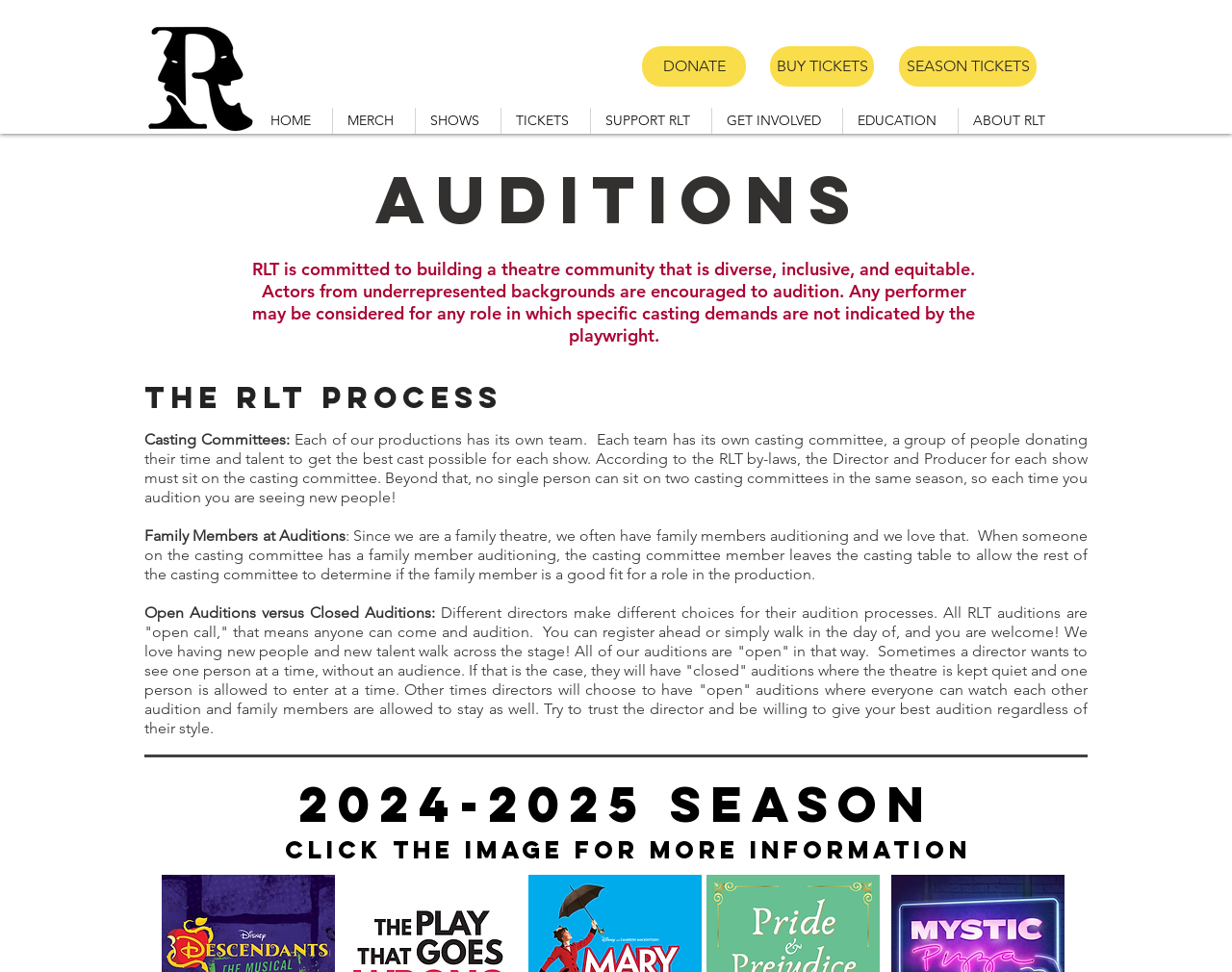Using the element description: "SEASON TICKETS", determine the bounding box coordinates for the specified UI element. The coordinates should be four float numbers between 0 and 1, [left, top, right, bottom].

[0.73, 0.048, 0.841, 0.089]